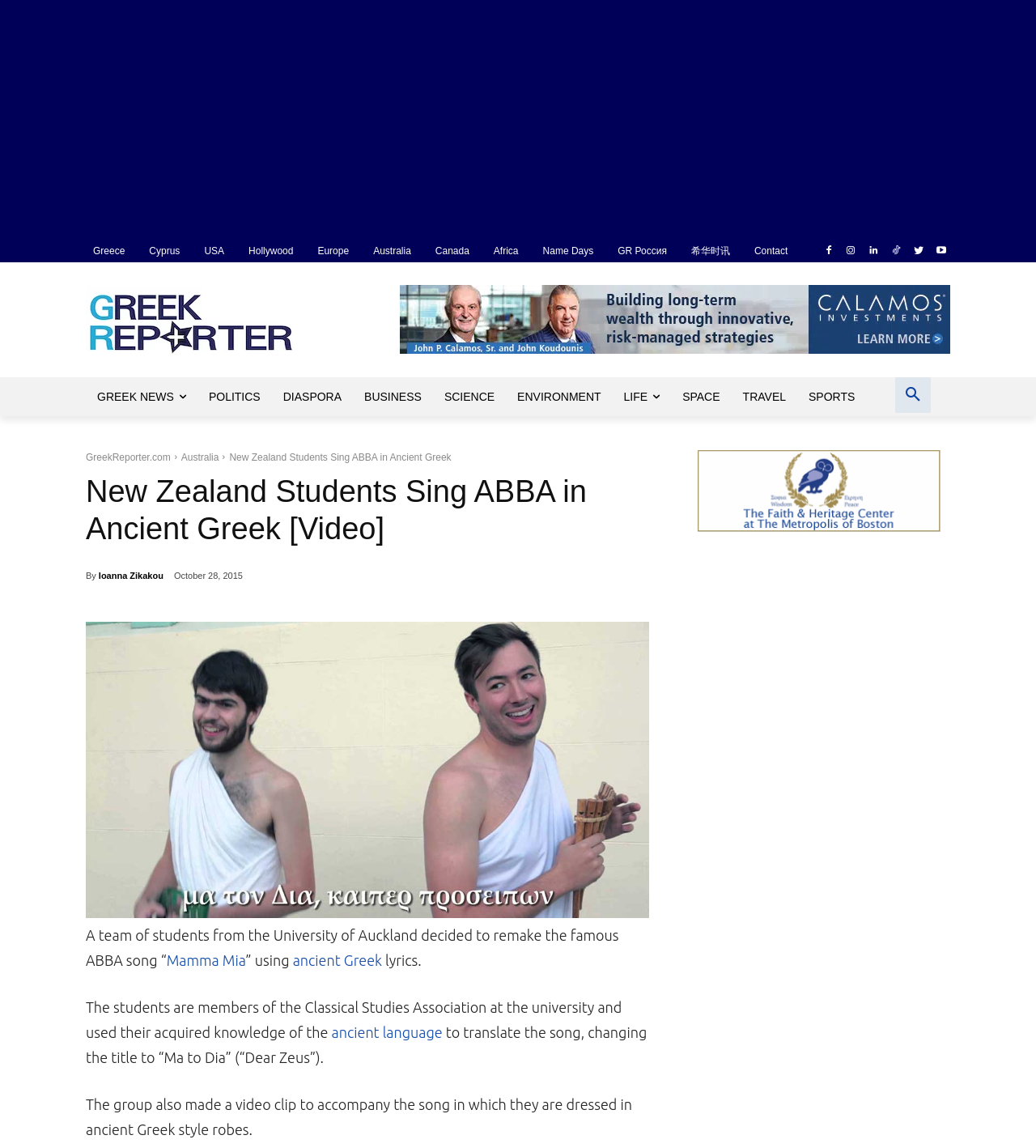Indicate the bounding box coordinates of the element that needs to be clicked to satisfy the following instruction: "Check the 'Greek news from Greece and the world' image". The coordinates should be four float numbers between 0 and 1, i.e., [left, top, right, bottom].

[0.083, 0.249, 0.288, 0.31]